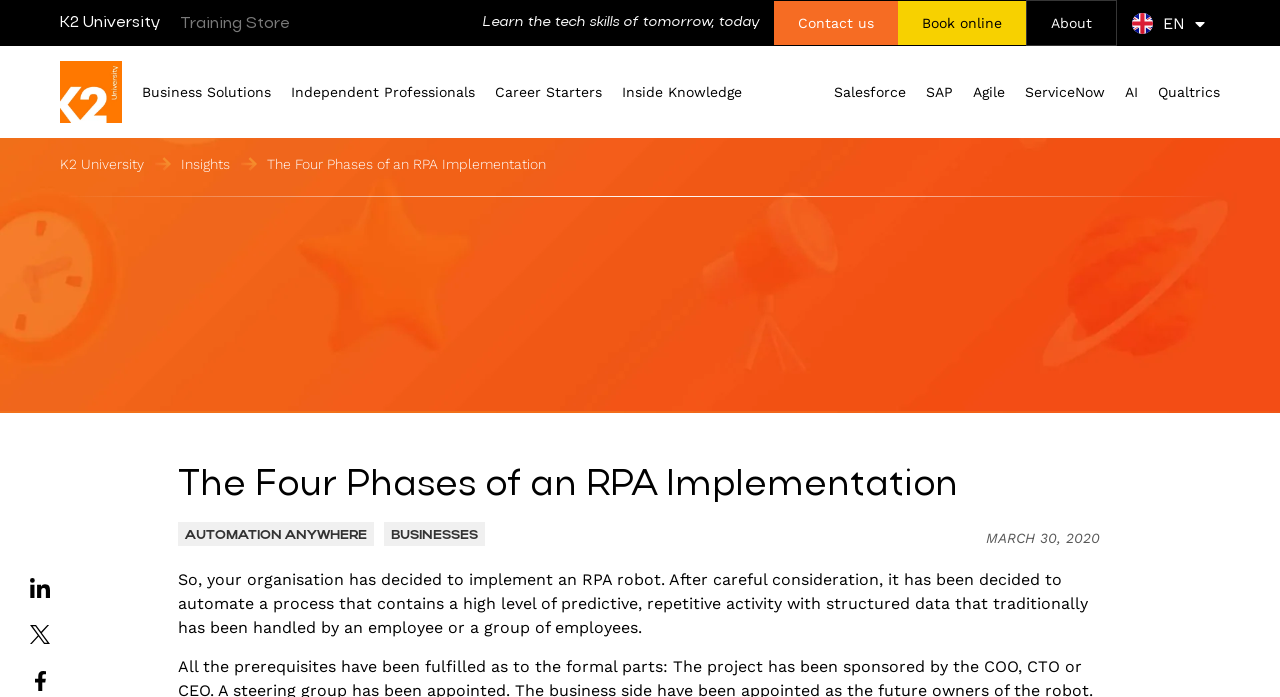Show me the bounding box coordinates of the clickable region to achieve the task as per the instruction: "Click on the 'Training Store' link".

[0.141, 0.016, 0.227, 0.051]